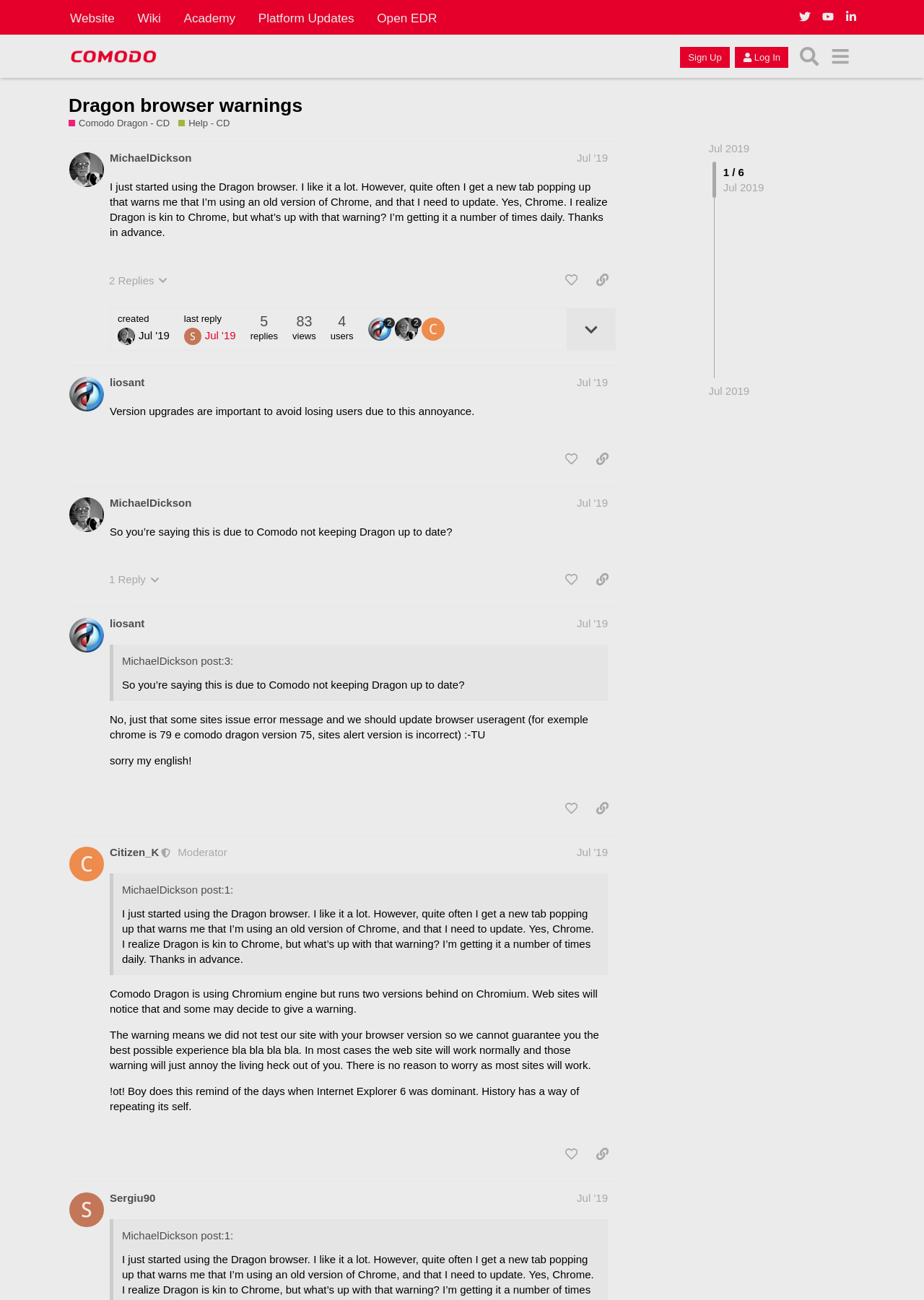Please provide the bounding box coordinates for the UI element as described: "Skip to content". The coordinates must be four floats between 0 and 1, represented as [left, top, right, bottom].

None